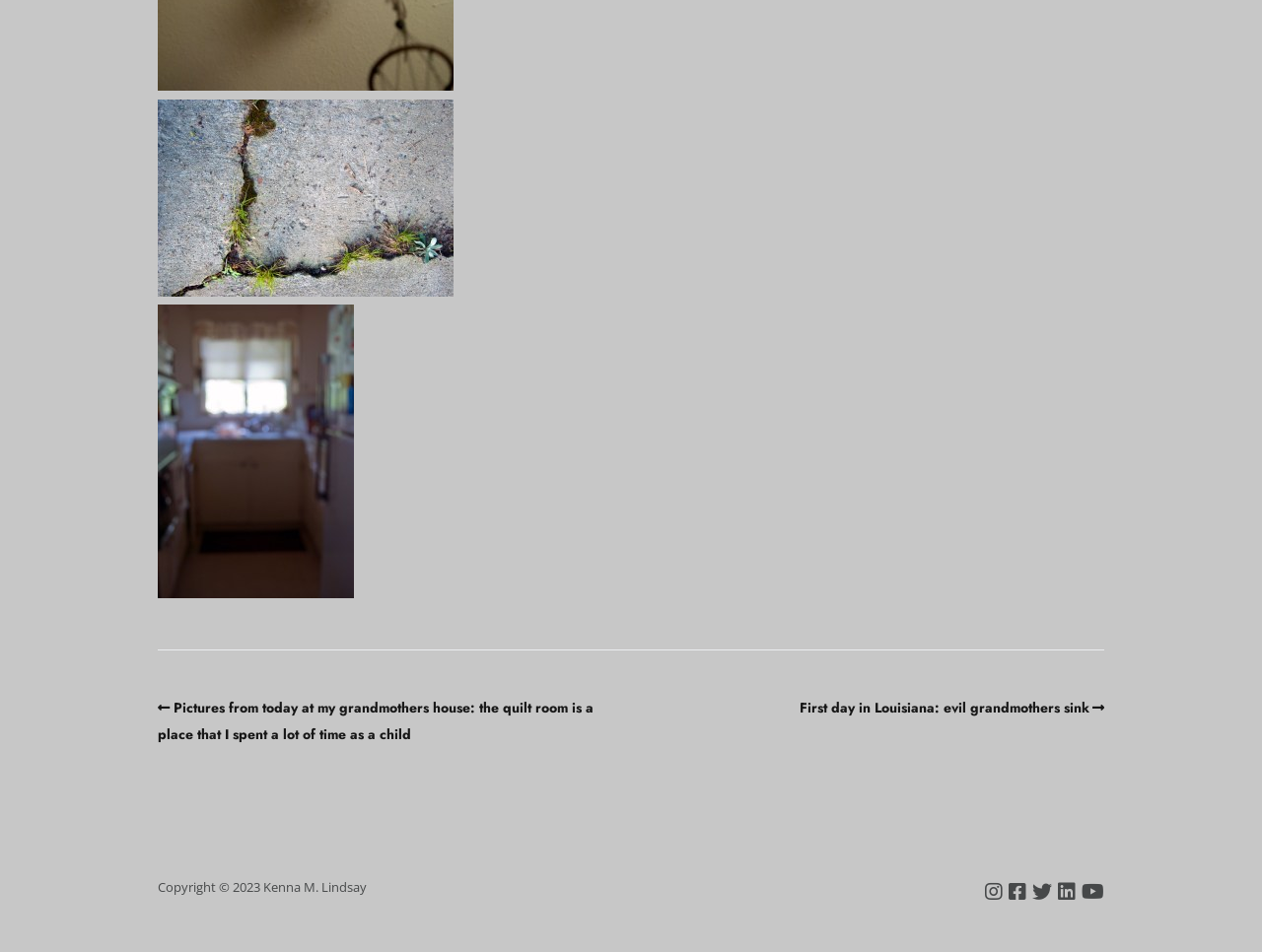What is the location mentioned in the second link?
Please provide a comprehensive answer based on the details in the screenshot.

The second link on the webpage has a description that mentions 'First day in Louisiana...'. This suggests that the link is related to the author's experiences or activities in Louisiana.